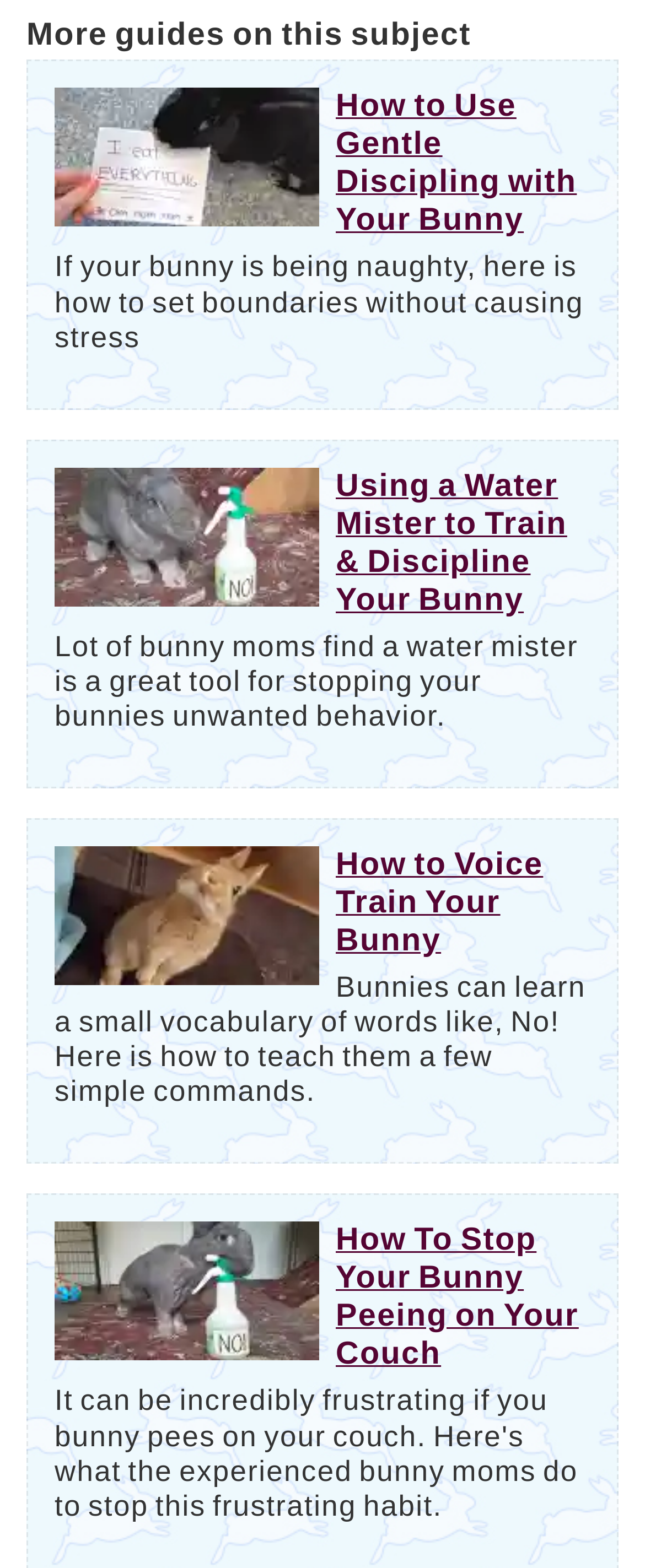Provide a brief response to the question using a single word or phrase: 
What is the topic of the webpage?

Bunny discipline